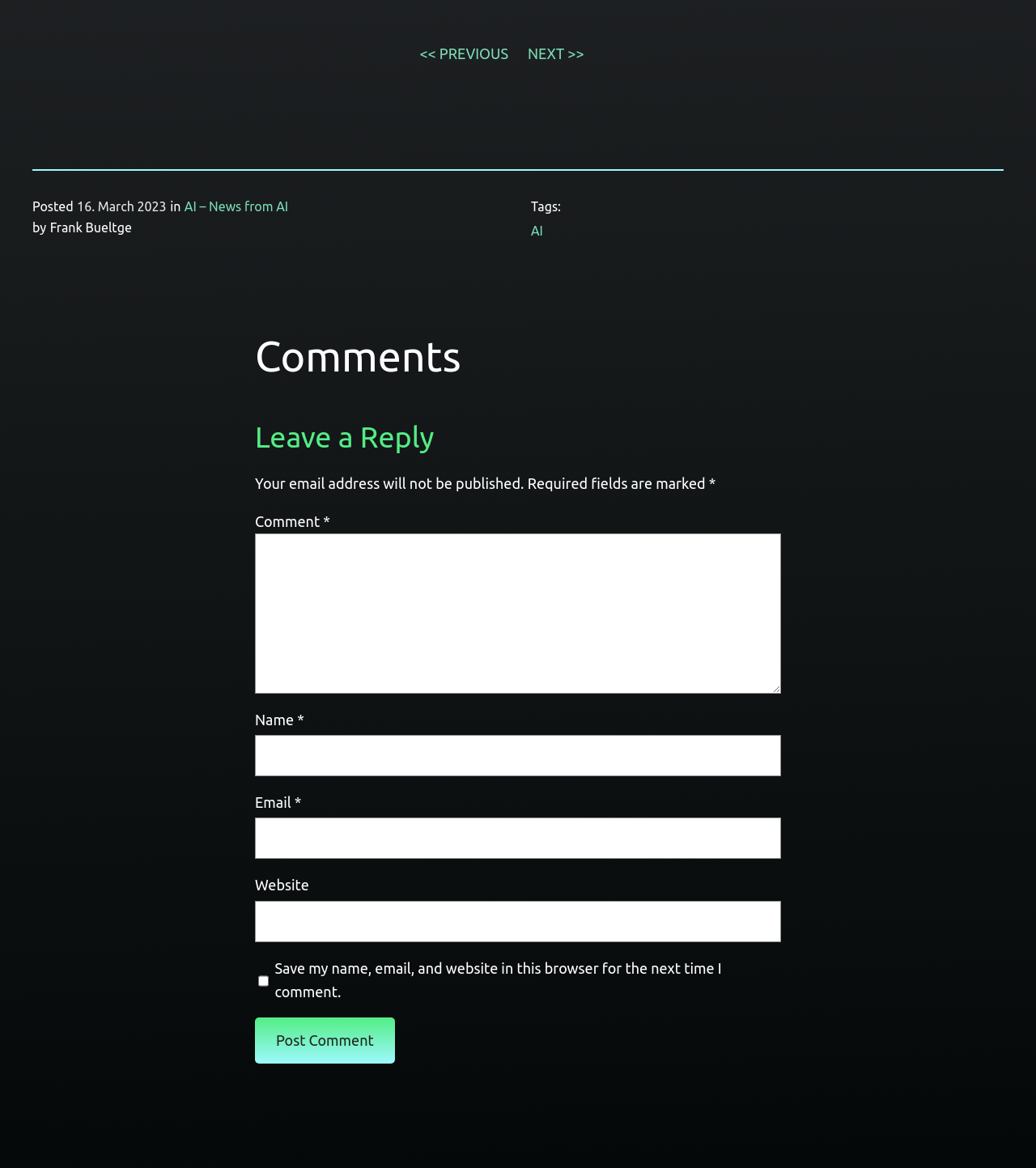What is the date of the post?
Based on the visual content, answer with a single word or a brief phrase.

16. March 2023